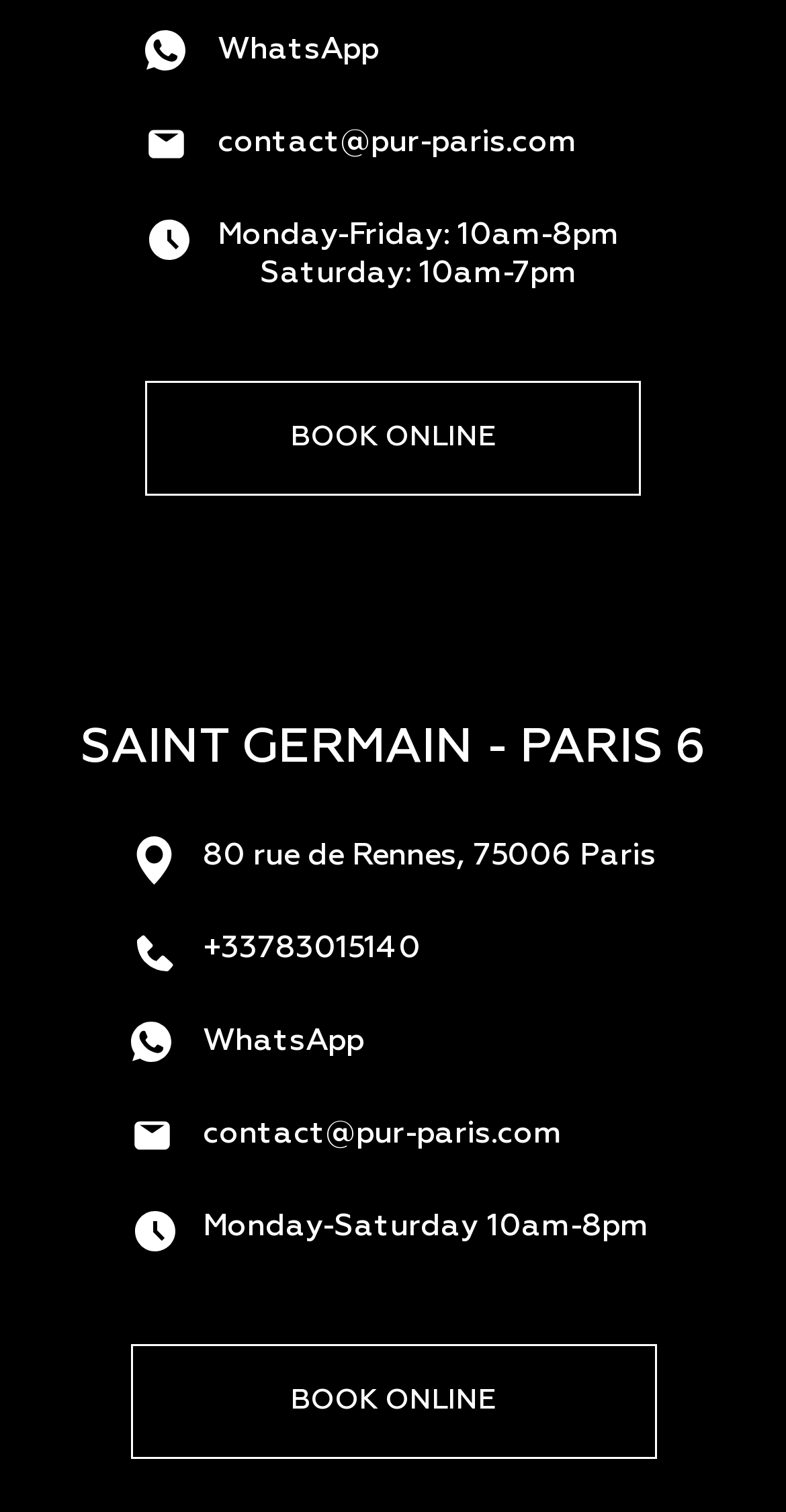What are the business hours on Saturday?
From the details in the image, answer the question comprehensively.

I found the business hours by examining the static text elements on the webpage, specifically the one that mentions 'Saturday' and the corresponding hours.